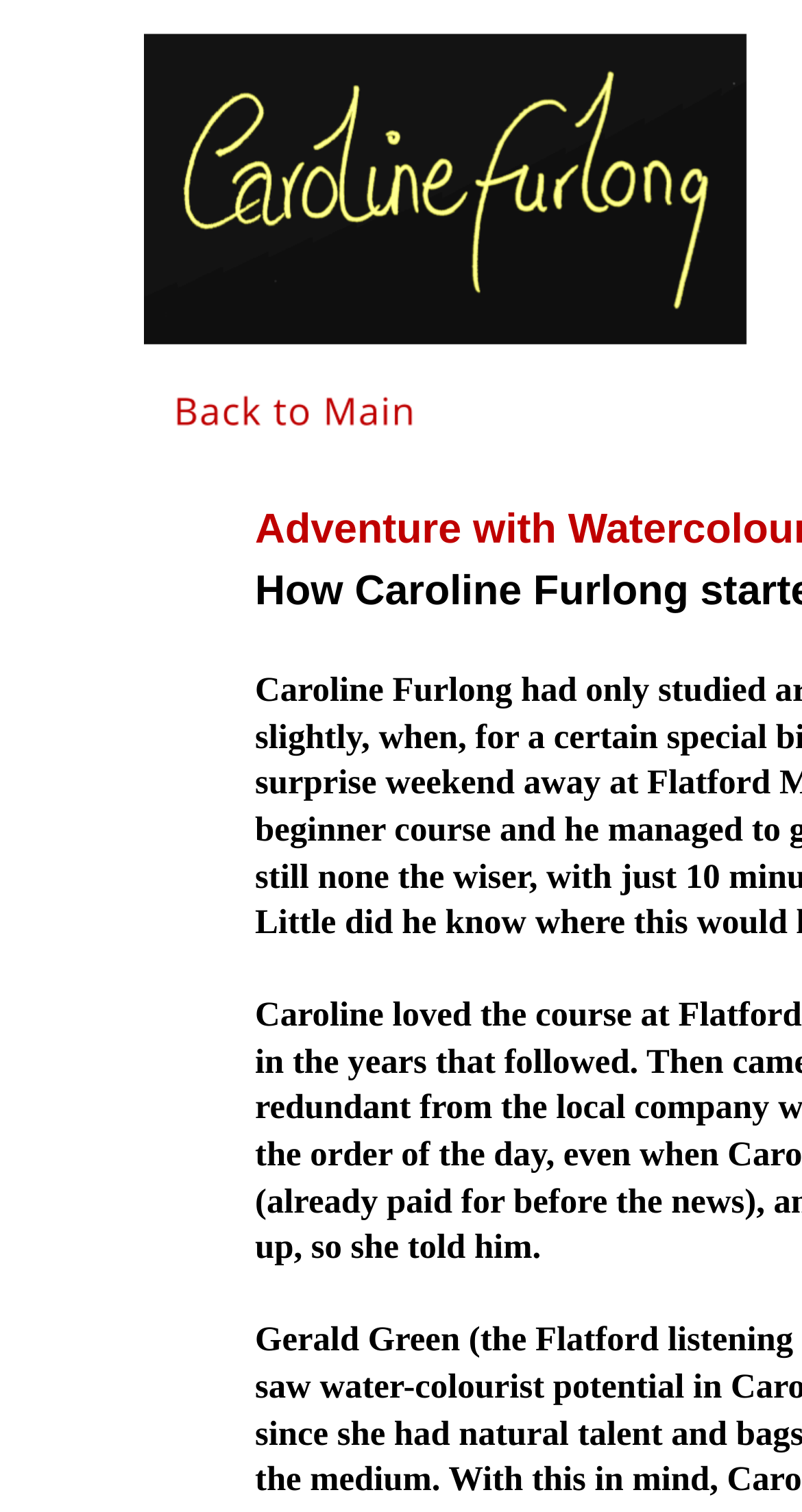Please determine the heading text of this webpage.

Adventure with Watercolour